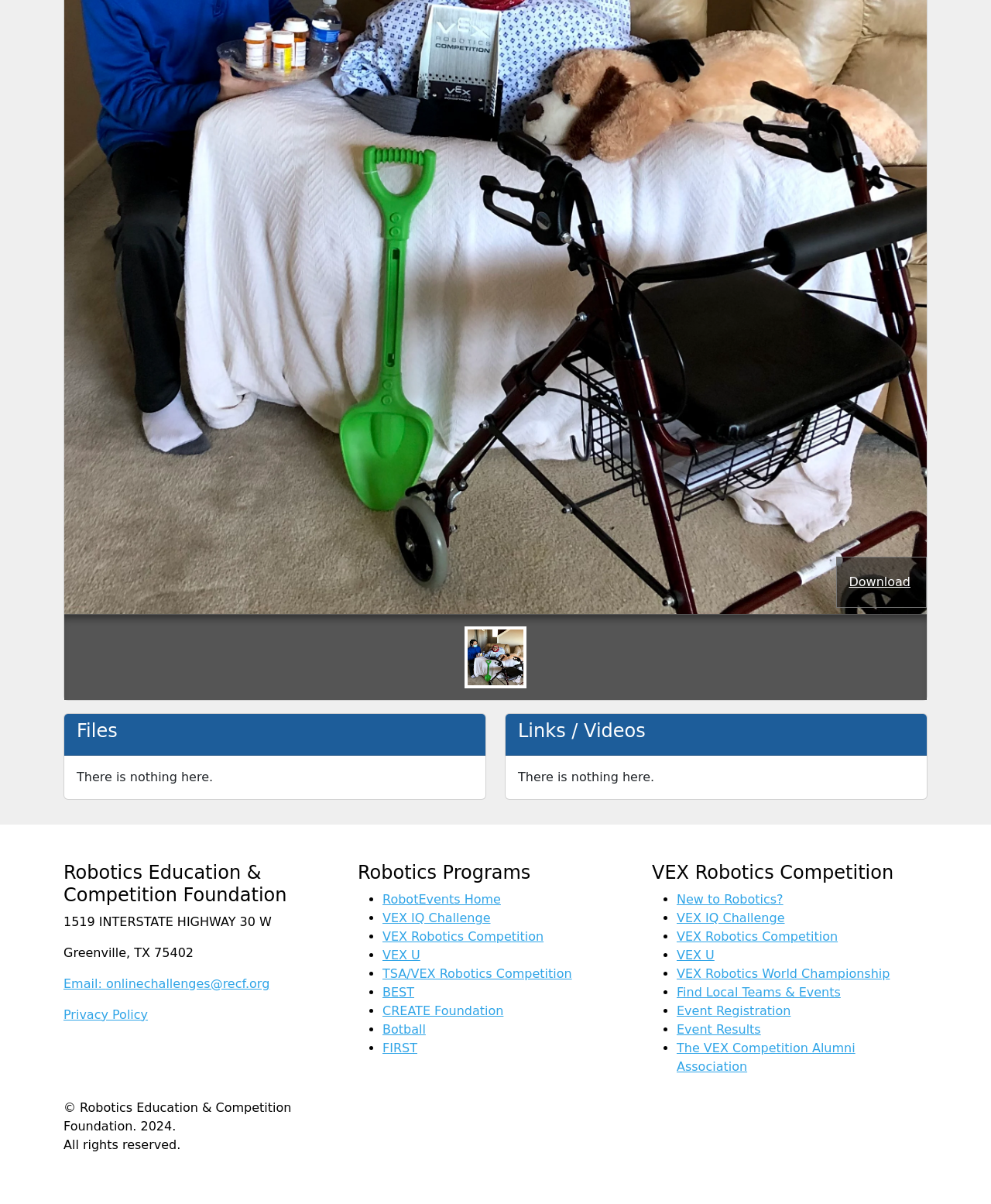Locate the bounding box coordinates of the clickable area to execute the instruction: "Learn about Robotics Education & Competition Foundation". Provide the coordinates as four float numbers between 0 and 1, represented as [left, top, right, bottom].

[0.064, 0.716, 0.342, 0.753]